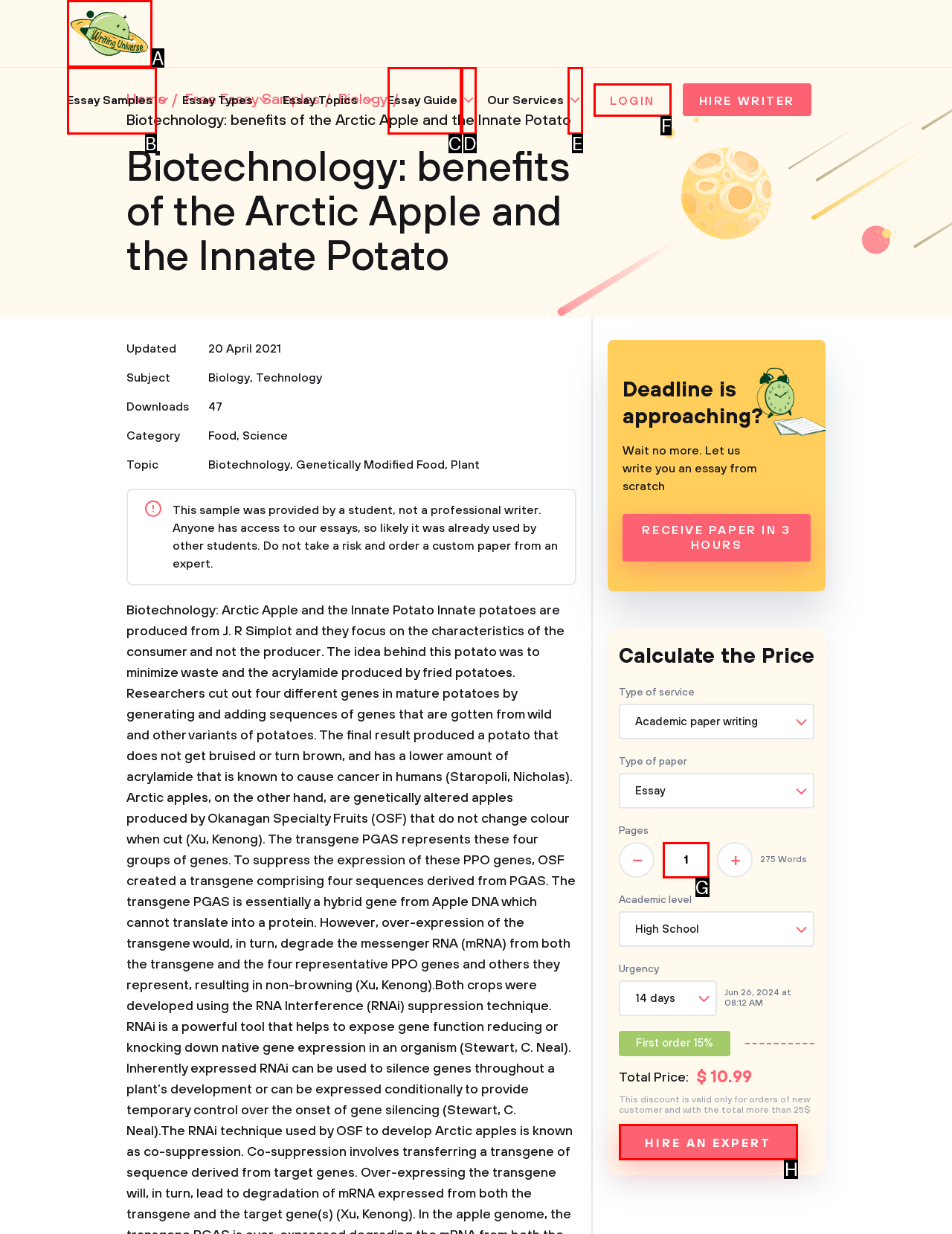Which lettered option should be clicked to perform the following task: Click on the 'HIRE AN EXPERT' link
Respond with the letter of the appropriate option.

H